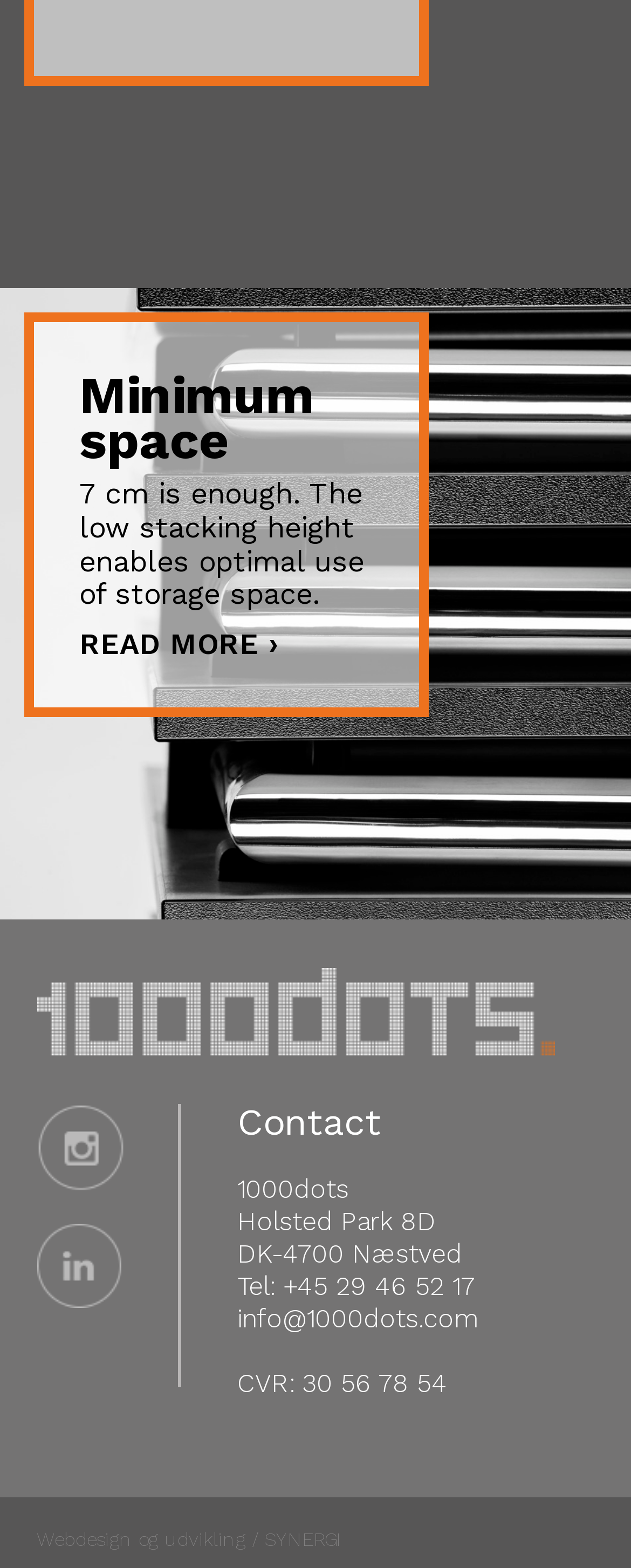By analyzing the image, answer the following question with a detailed response: What is the minimum space required?

The answer can be found in the first link element with the text 'Minimum space 7 cm is enough. The low stacking height enables optimal use of storage space. READ MORE ›'. The text explicitly states that the minimum space required is 7 cm.